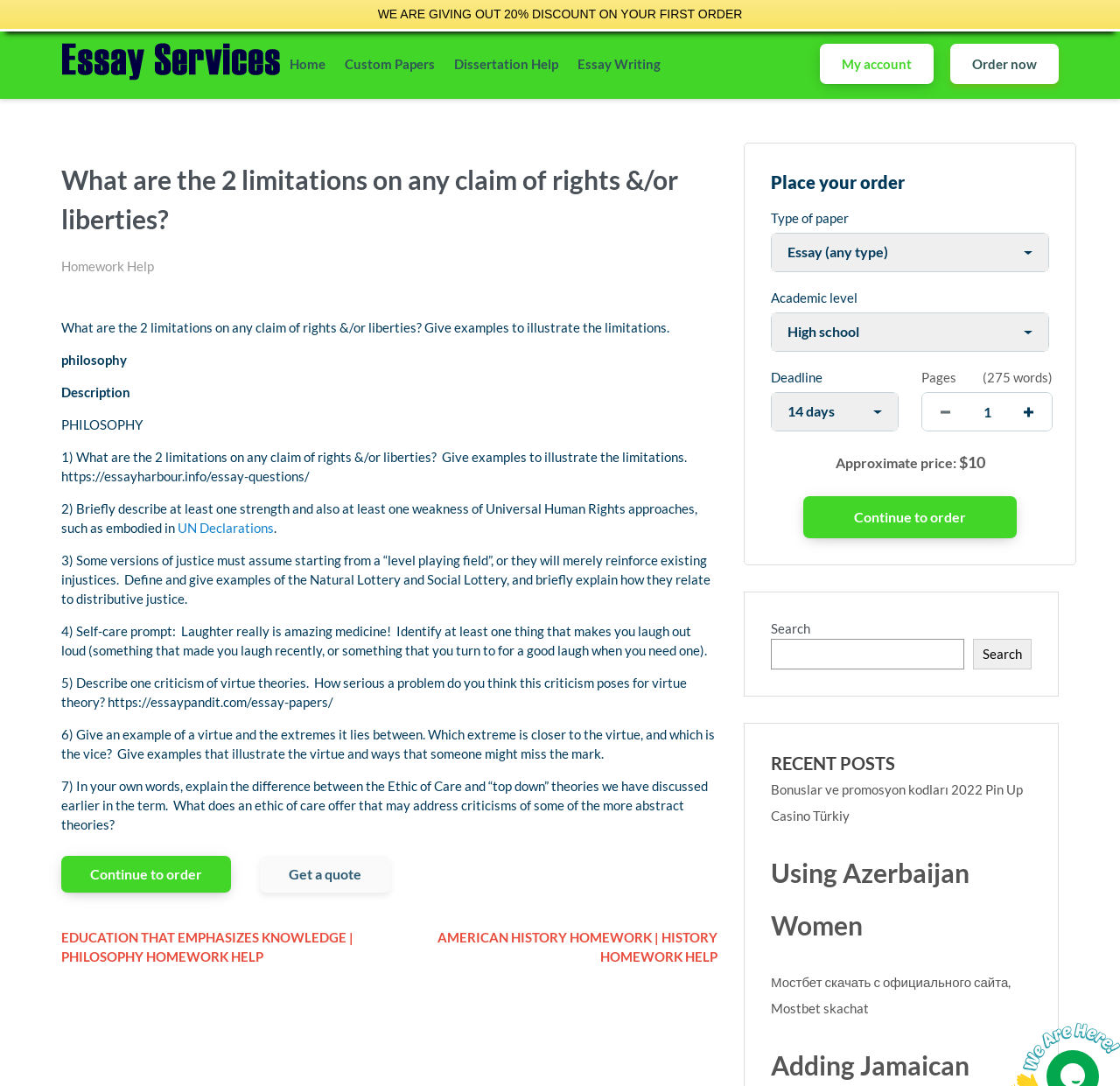Provide a short answer using a single word or phrase for the following question: 
How many words are in a page?

275 words